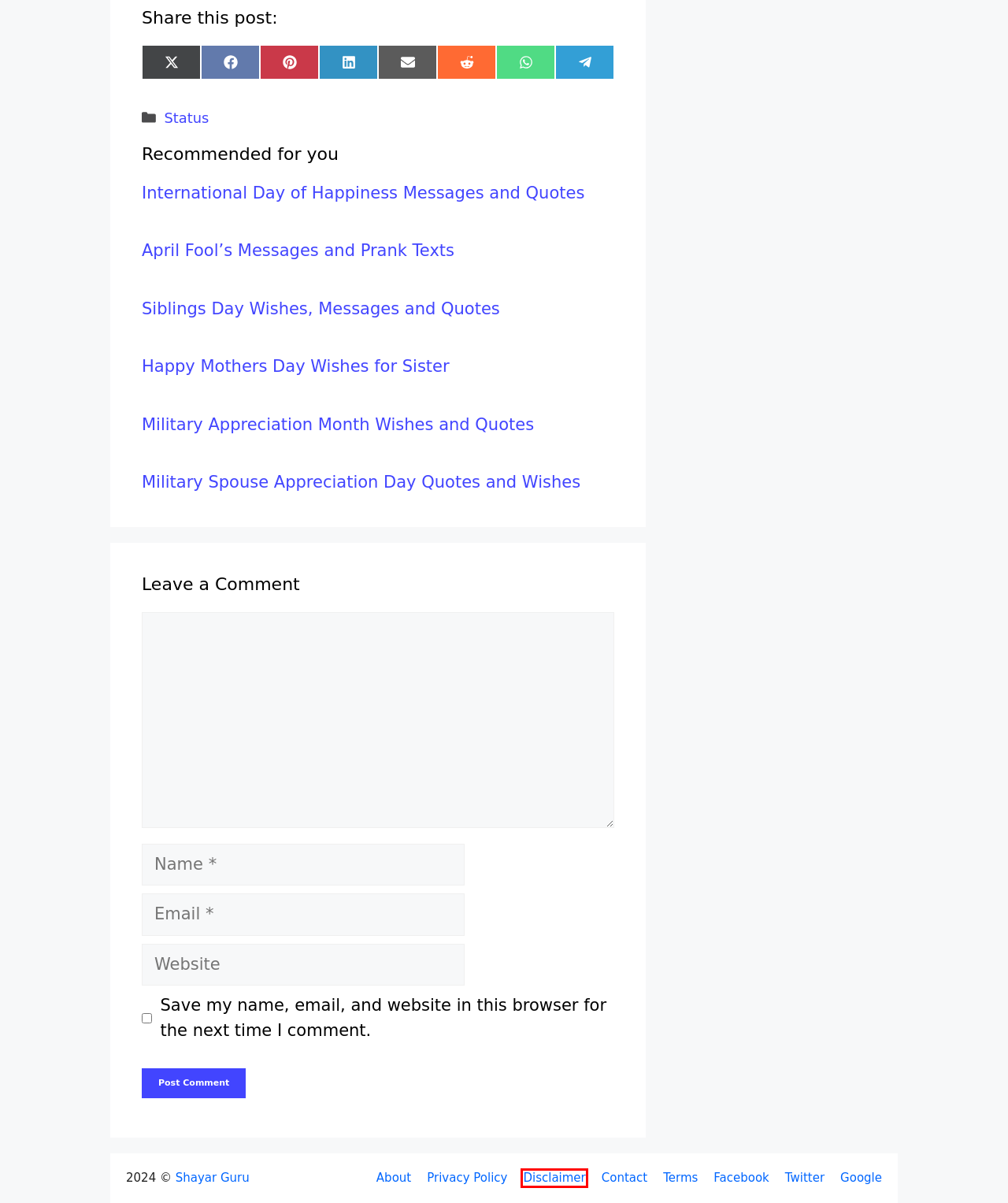A screenshot of a webpage is given with a red bounding box around a UI element. Choose the description that best matches the new webpage shown after clicking the element within the red bounding box. Here are the candidates:
A. Military Spouse Appreciation Day Quotes and Best Wishes 2024
B. Privacy Policy
C. International Day of Happiness Messages and Quotes 2024
D. Disclaimer - Shayar Guru
E. 100+ Happy Mothers Day Wishes for Sister
F. Terms and Conditions - Shayar Guru
G. April Fool’s Messages, Wishes, Best Quotes, Prank Texts 2024
H. 100+ Siblings Day Wishes, Messages and Best Quotes

D